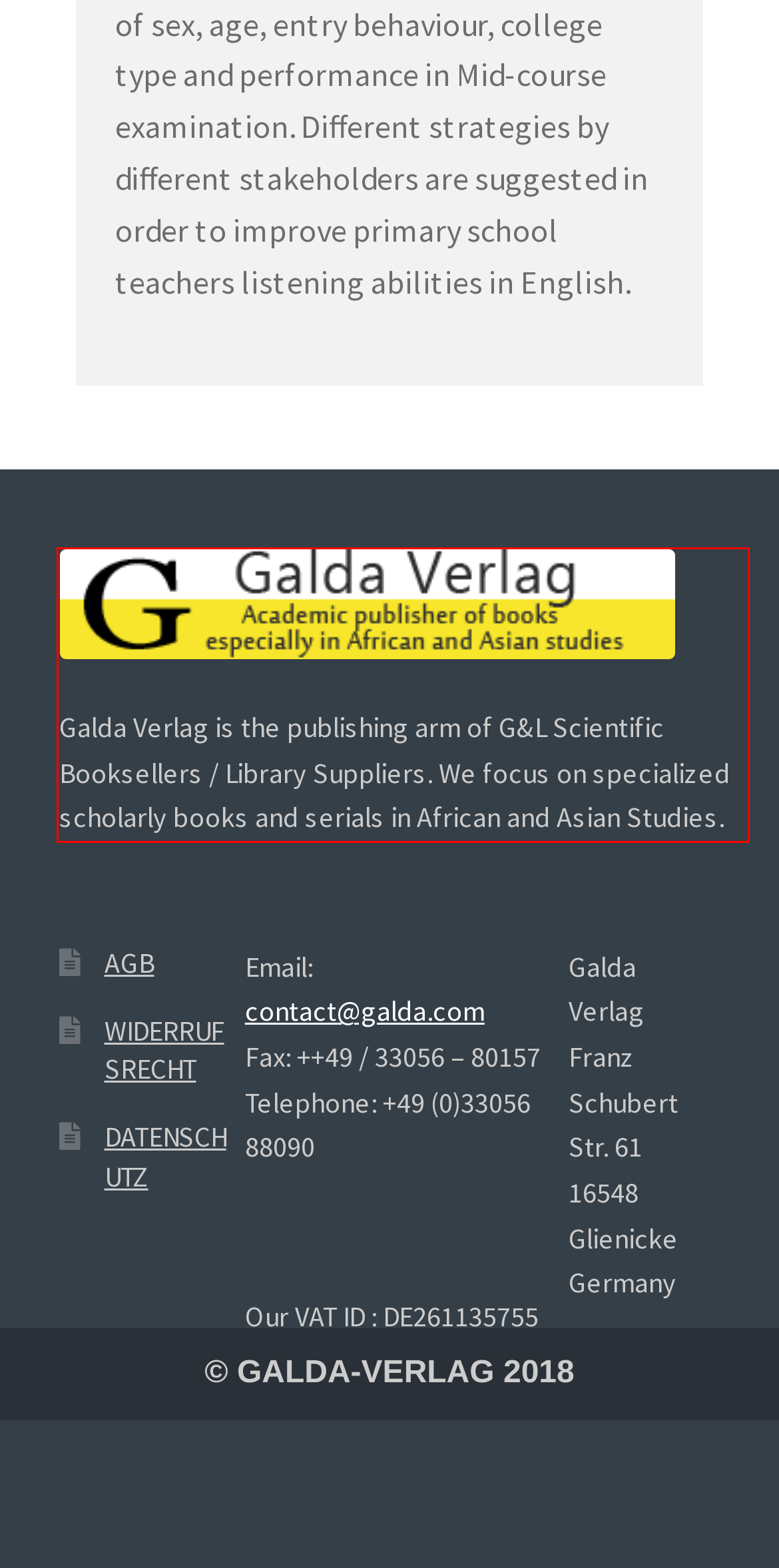You are presented with a webpage screenshot featuring a red bounding box. Perform OCR on the text inside the red bounding box and extract the content.

Galda Verlag is the publishing arm of G&L Scientific Booksellers / Library Suppliers. We focus on specialized scholarly books and serials in African and Asian Studies.